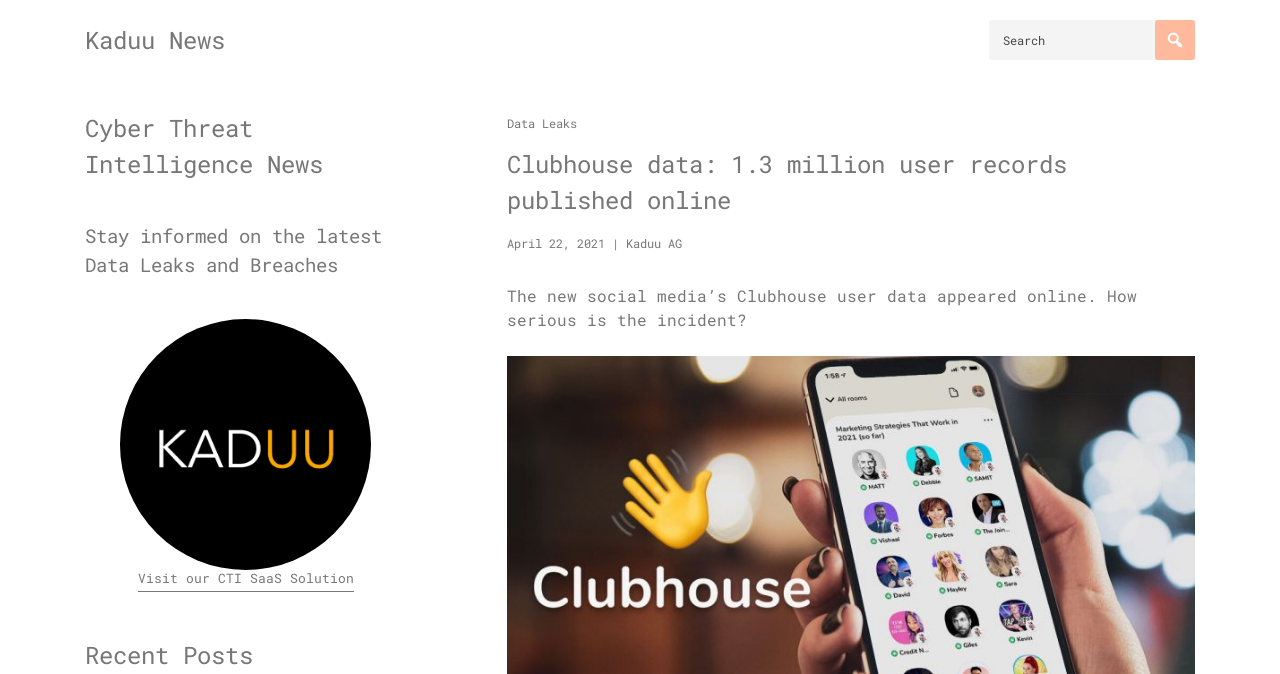What is the date of the news article?
Based on the visual details in the image, please answer the question thoroughly.

The question asks about the date of the news article. By examining the time element on the webpage, I found that the date of the news article is April 22, 2021.